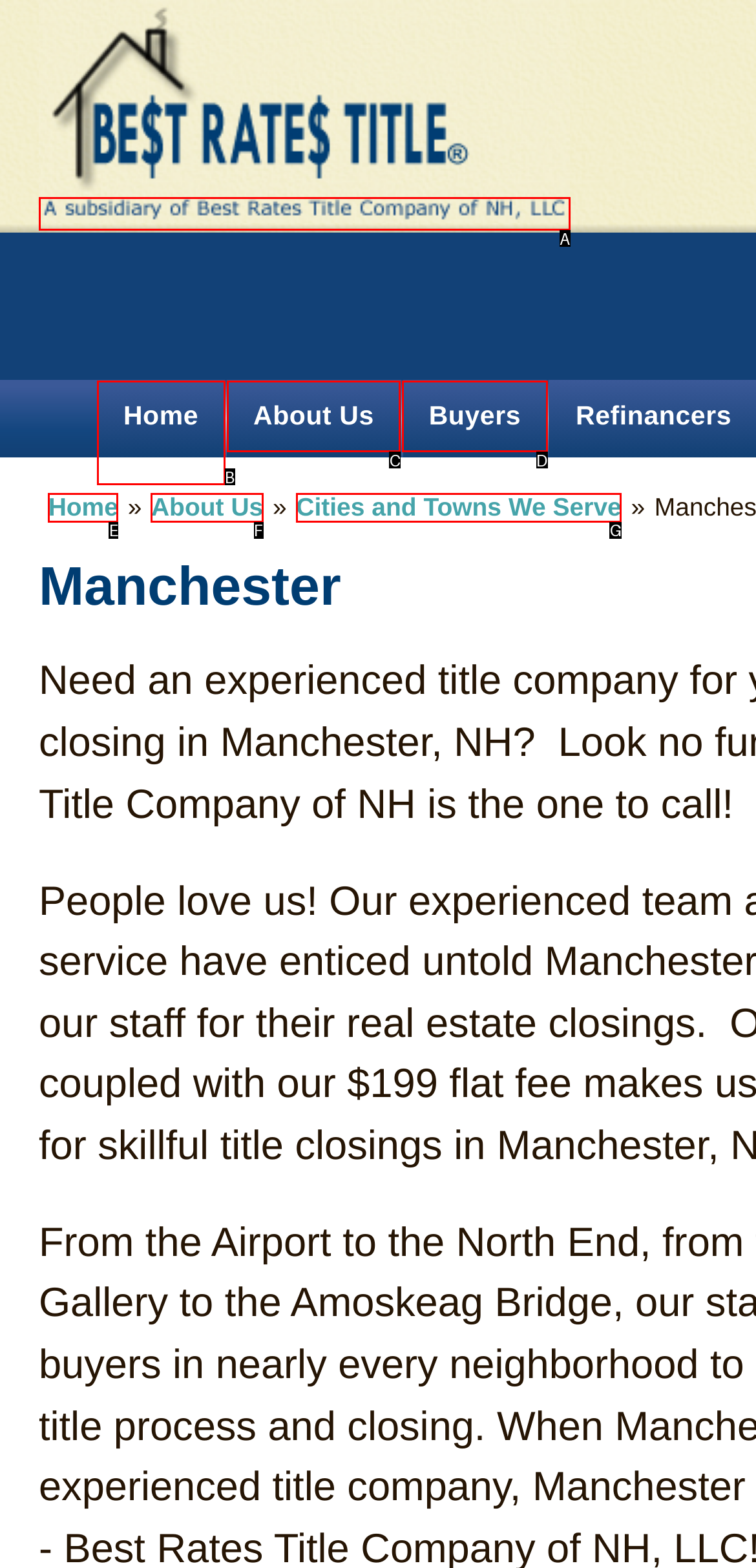Tell me the letter of the option that corresponds to the description: About Us
Answer using the letter from the given choices directly.

F